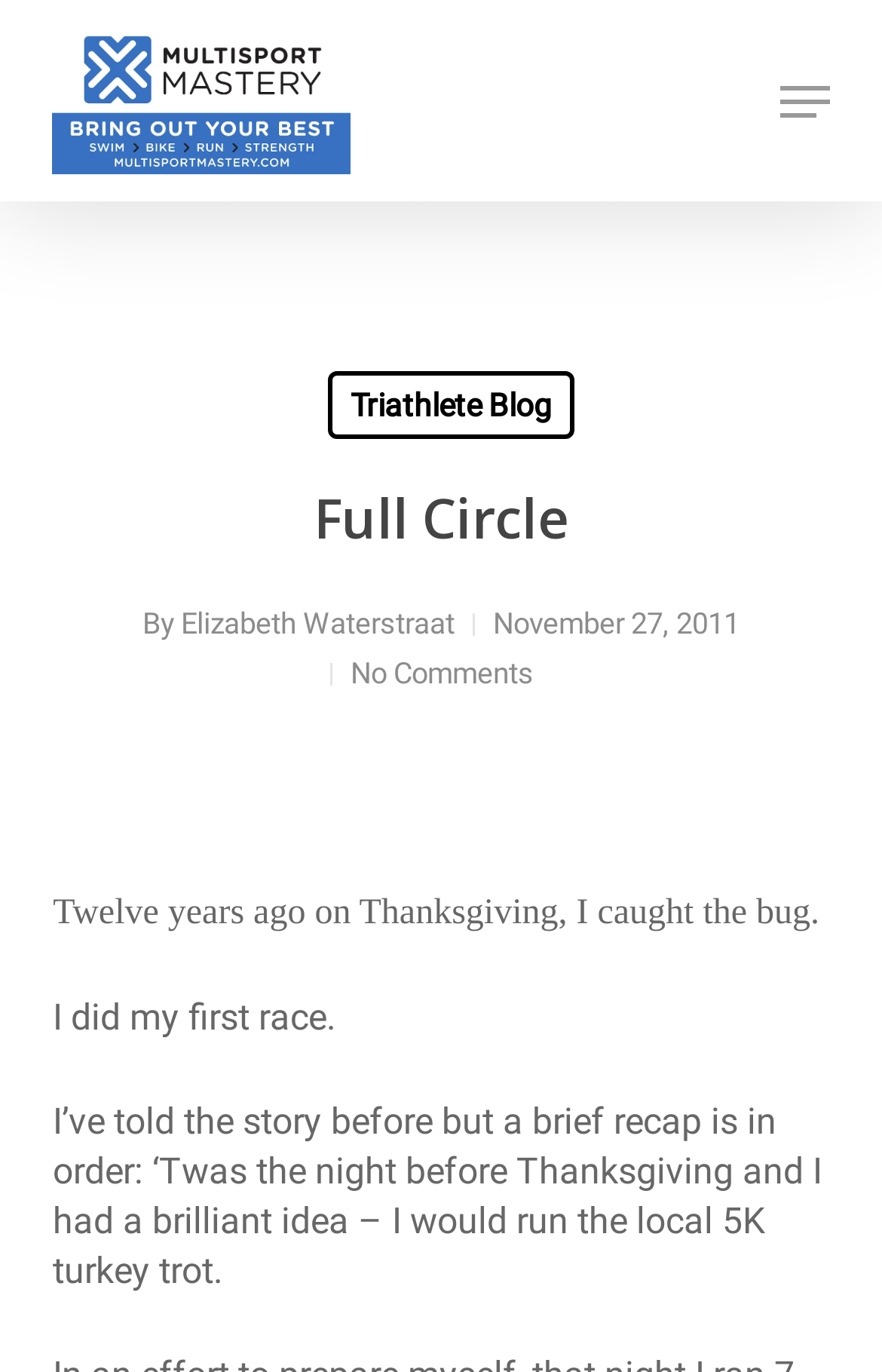Who is the author of the blog post?
Kindly answer the question with as much detail as you can.

I found the answer by looking at the link element with the text 'Elizabeth Waterstraat' which is located below the heading 'Full Circle', indicating that it is the author of the blog post.